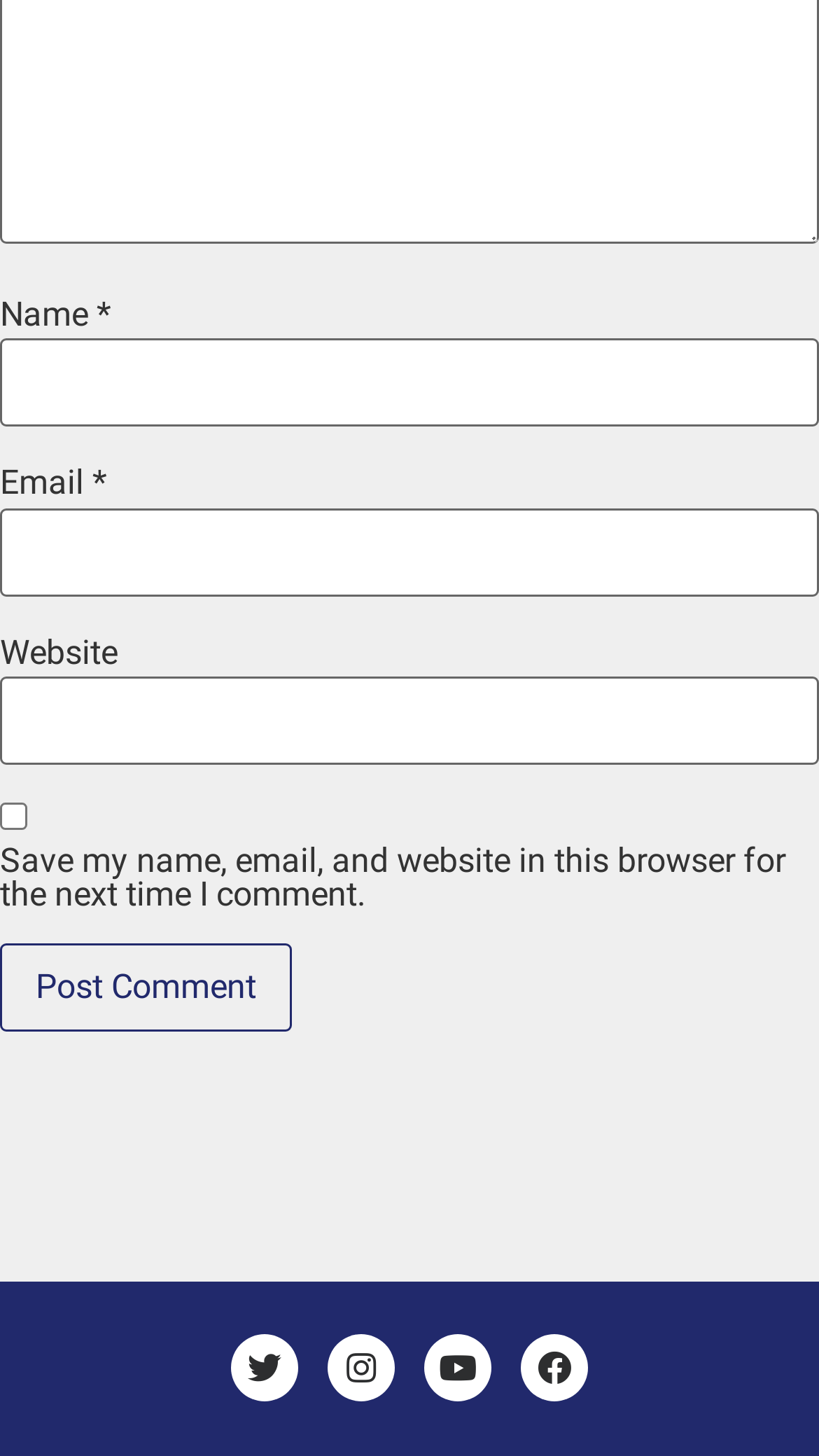Find the bounding box coordinates for the HTML element specified by: "parent_node: Name * name="author"".

[0.0, 0.233, 1.0, 0.293]